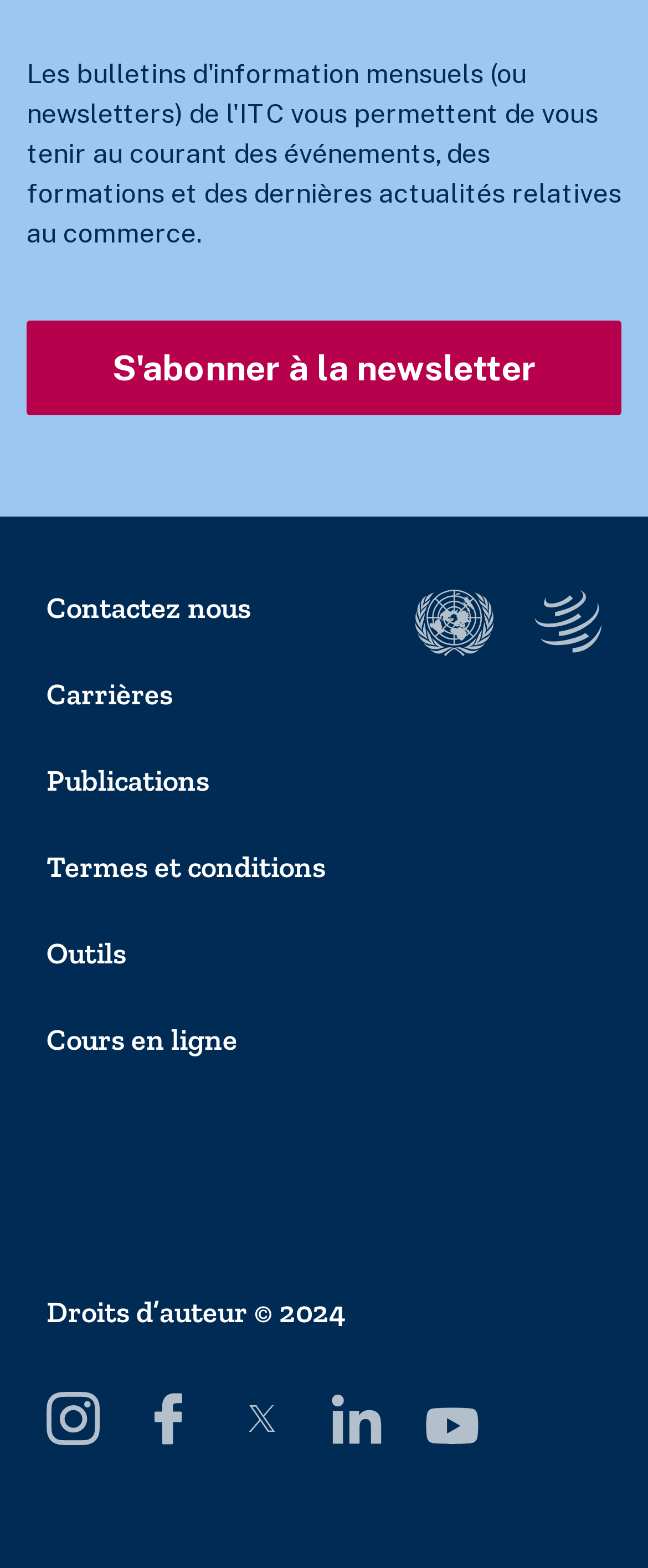Show the bounding box coordinates of the region that should be clicked to follow the instruction: "Read the terms and conditions."

[0.072, 0.542, 0.928, 0.565]